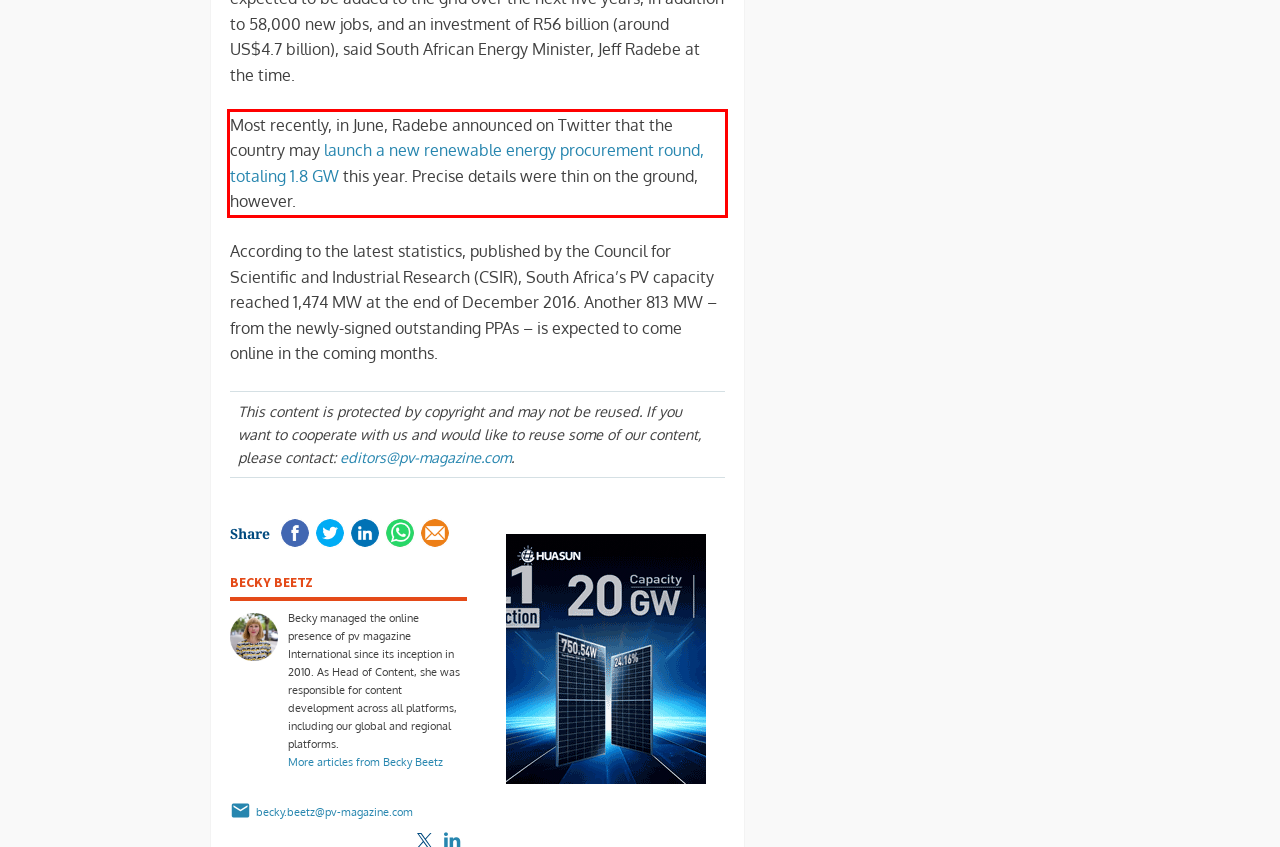Please extract the text content from the UI element enclosed by the red rectangle in the screenshot.

Most recently, in June, Radebe announced on Twitter that the country may launch a new renewable energy procurement round, totaling 1.8 GW this year. Precise details were thin on the ground, however.